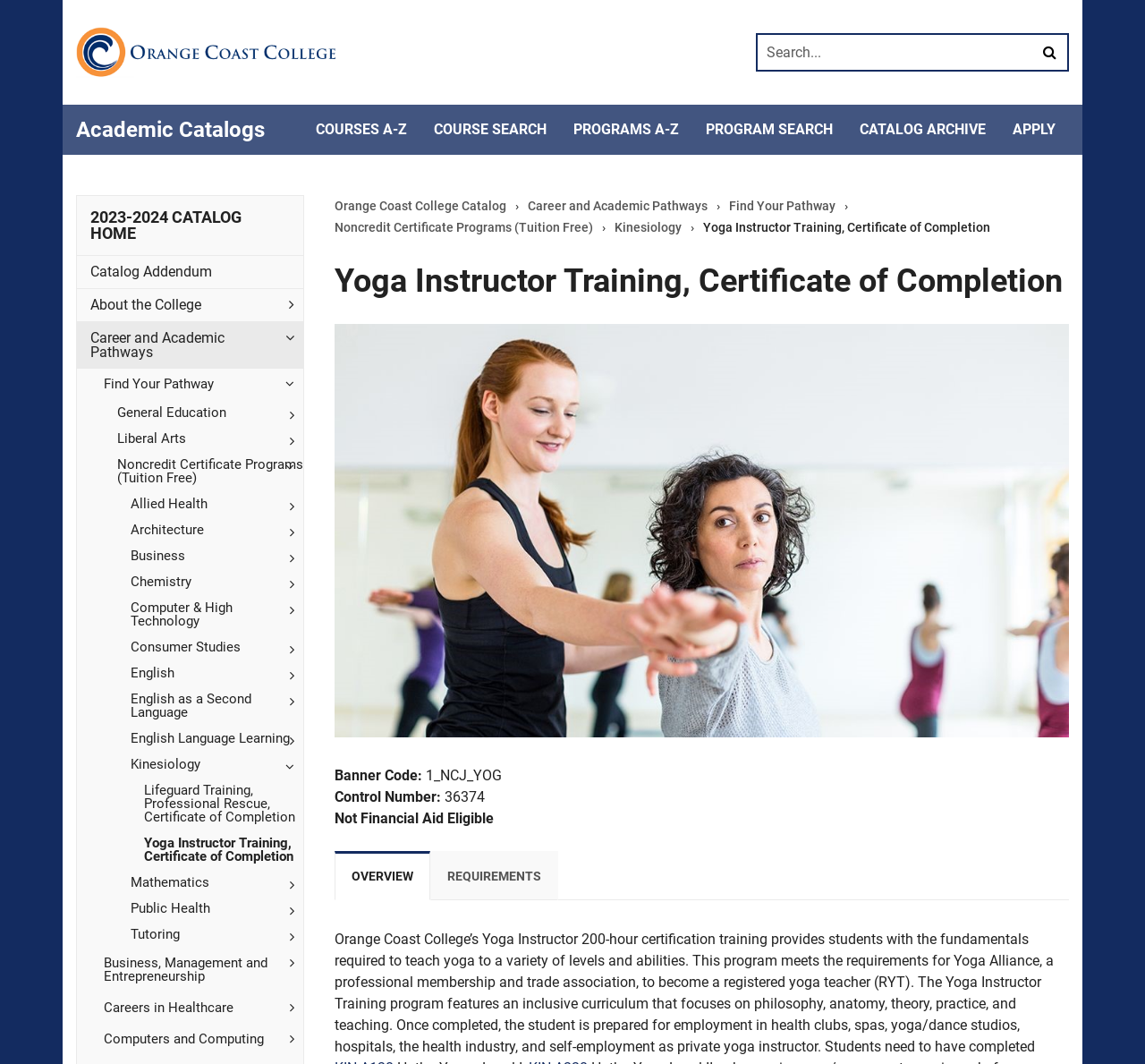Pinpoint the bounding box coordinates of the element you need to click to execute the following instruction: "Switch to REQUIREMENTS tab". The bounding box should be represented by four float numbers between 0 and 1, in the format [left, top, right, bottom].

[0.375, 0.8, 0.487, 0.846]